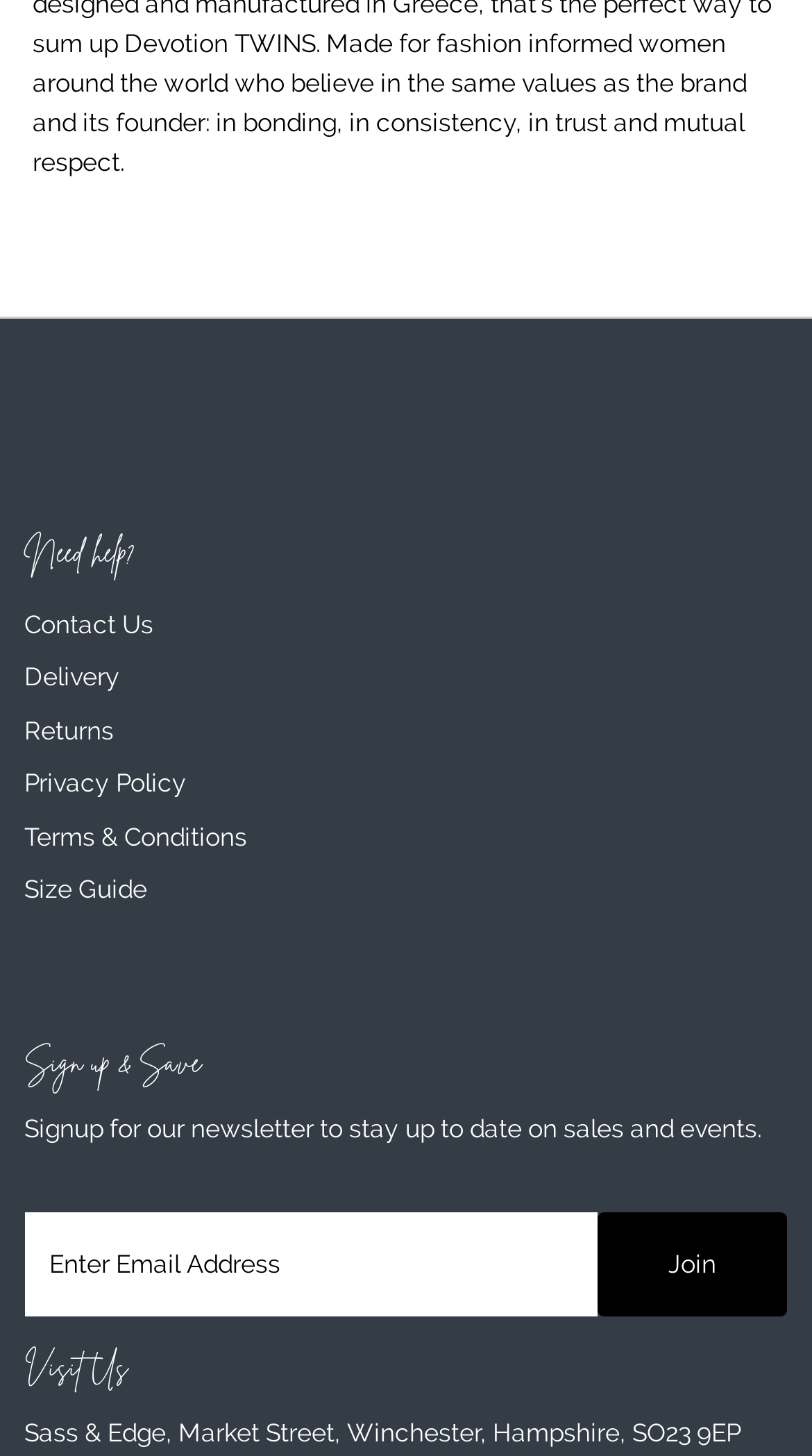What is the purpose of the 'Join' button?
Kindly answer the question with as much detail as you can.

The 'Join' button is located next to the 'Enter Email Address' textbox, which suggests that it is used to submit the email address to sign up for the newsletter, as mentioned in the nearby text 'Signup for our newsletter to stay up to date on sales and events.'